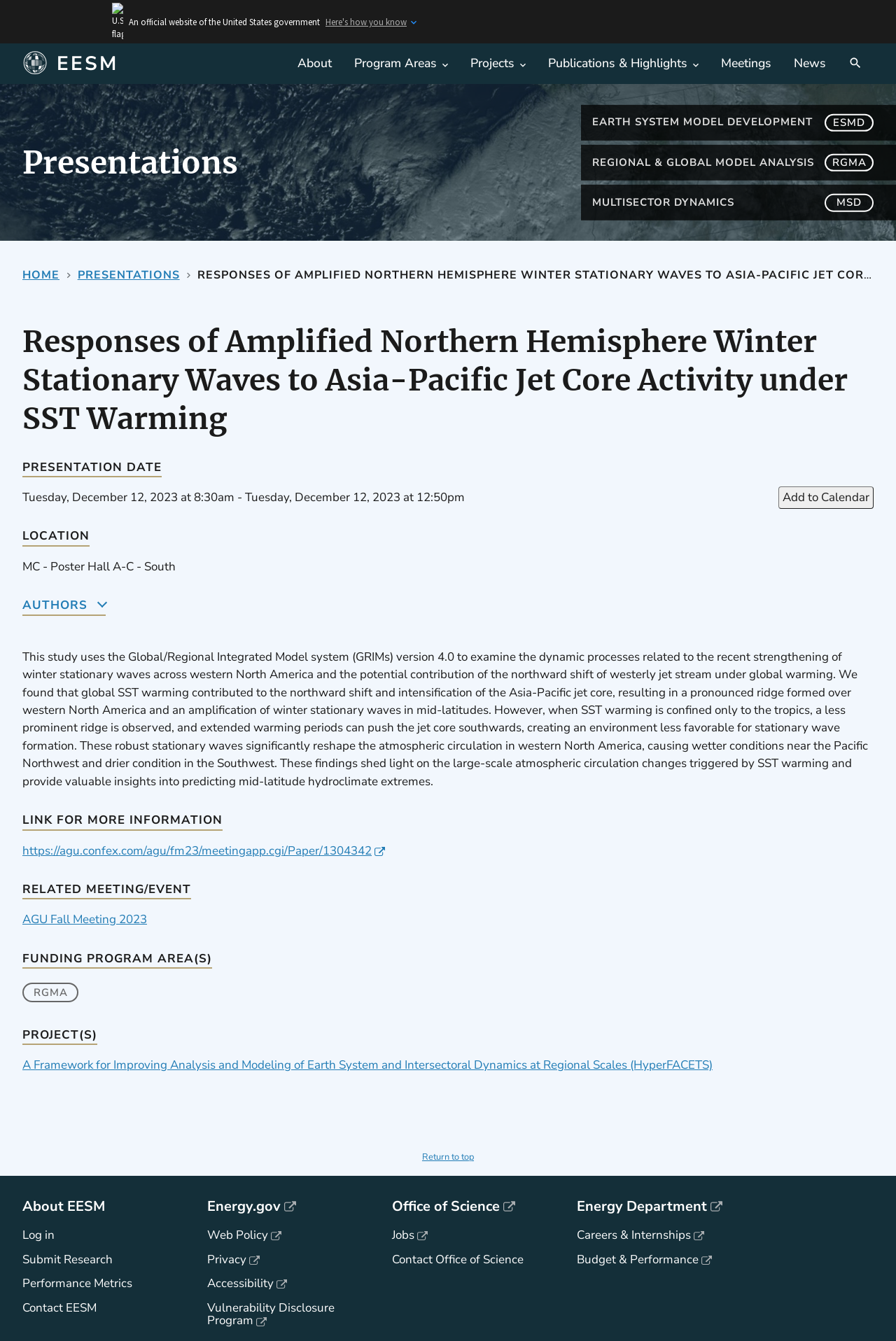Based on the element description Earth System Model Development ESMD, identify the bounding box of the UI element in the given webpage screenshot. The coordinates should be in the format (top-left x, top-left y, bottom-right x, bottom-right y) and must be between 0 and 1.

[0.648, 0.078, 1.0, 0.105]